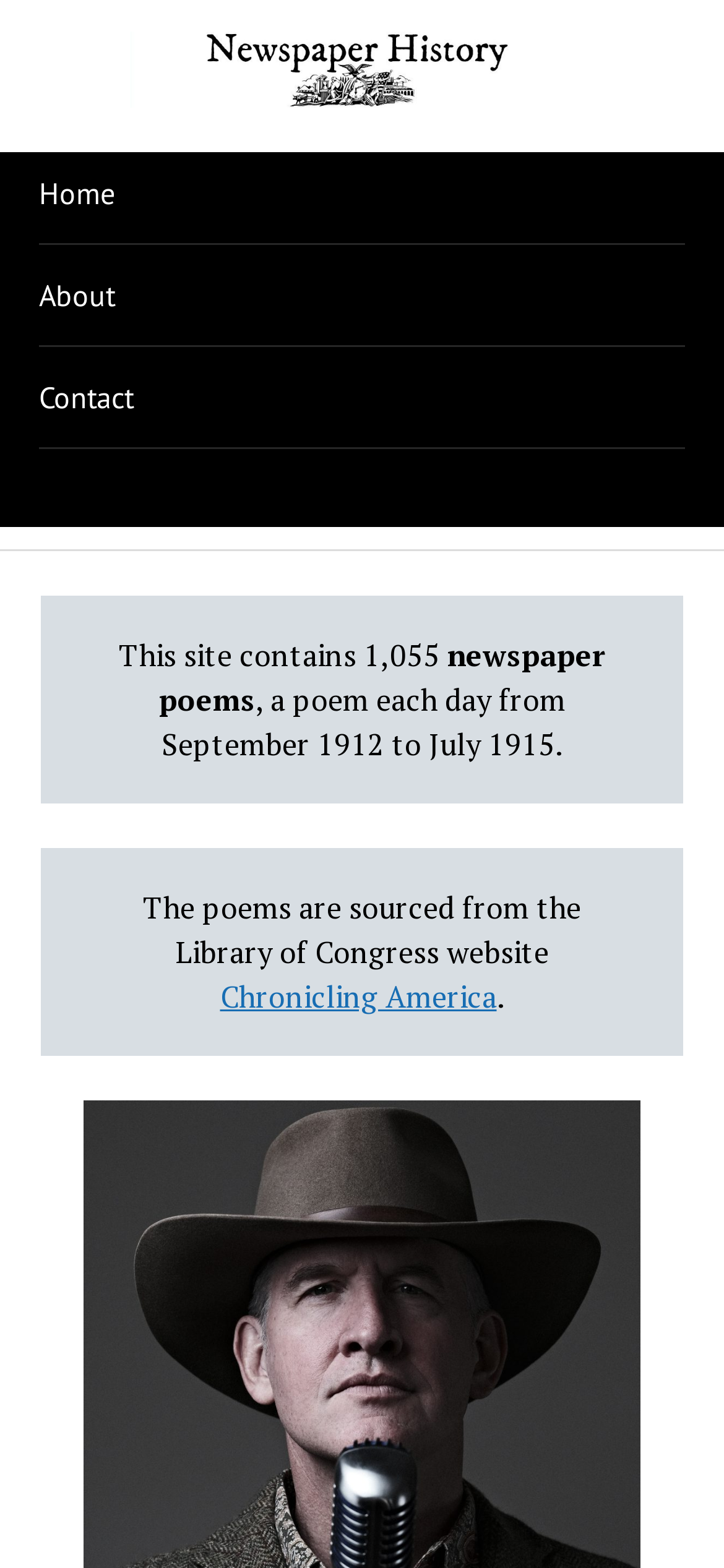Given the description of a UI element: "Chronicling America", identify the bounding box coordinates of the matching element in the webpage screenshot.

[0.304, 0.623, 0.686, 0.649]